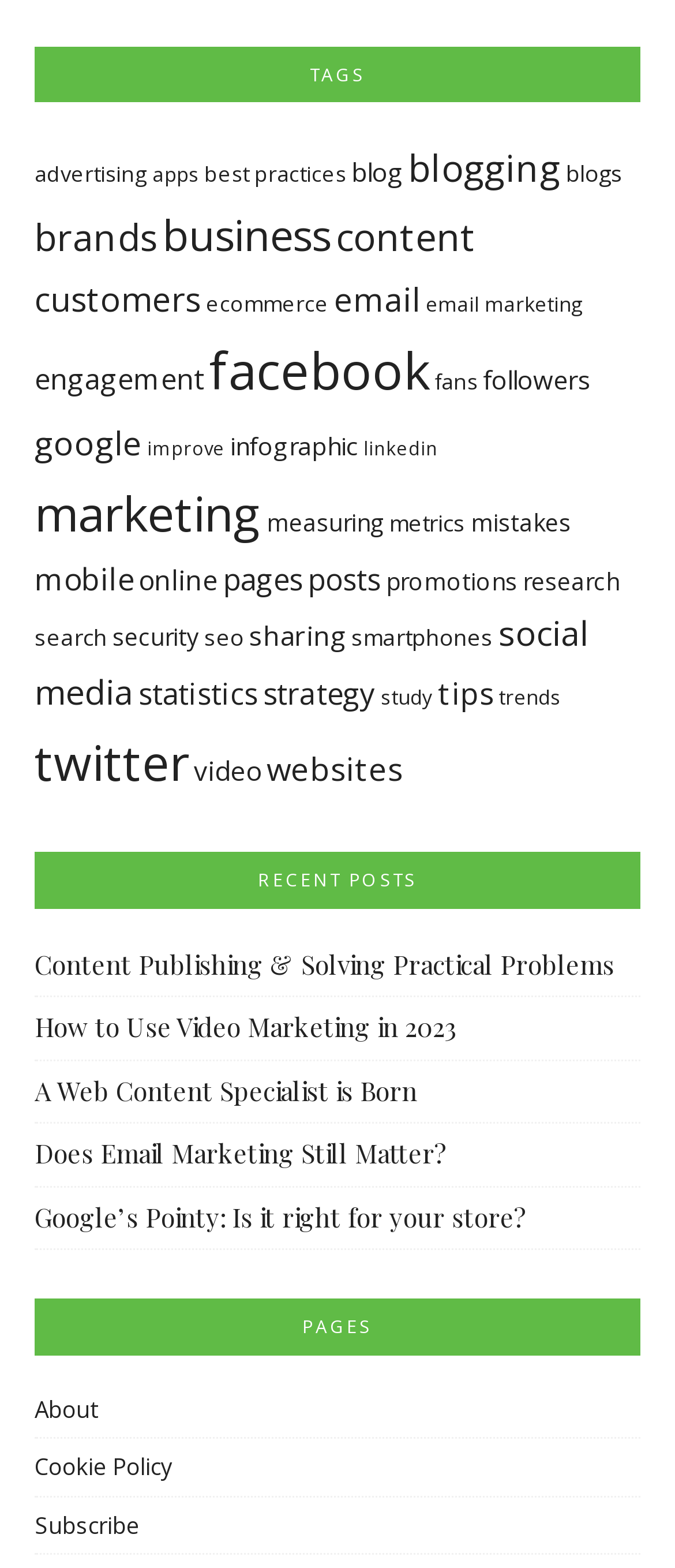Determine the bounding box coordinates of the clickable element necessary to fulfill the instruction: "browse advertising topics". Provide the coordinates as four float numbers within the 0 to 1 range, i.e., [left, top, right, bottom].

[0.051, 0.102, 0.218, 0.121]